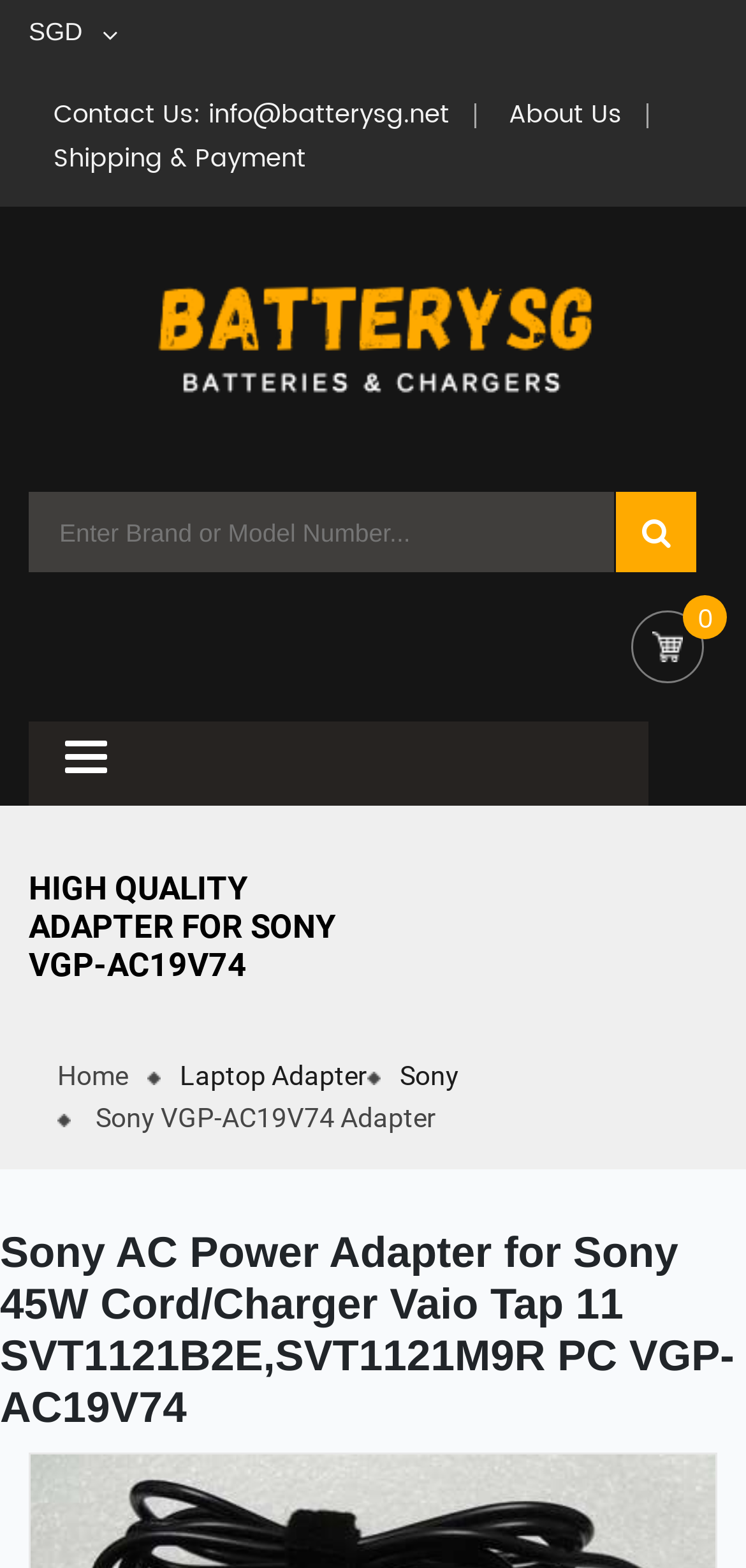Describe the webpage meticulously, covering all significant aspects.

This webpage is an online store selling a wholesale new Sony VGP-AC19V74 laptop adapter replacement. At the top left corner, there is a currency indicator showing "SGD" with a symbol. Next to it, there are links to "Contact Us" and "About Us". Below these links, there is a "Shipping & Payment" link. 

On the top center, the website's logo "Batterysg.net" is displayed, accompanied by a link to the website's homepage. 

Below the logo, there is a search bar where customers can enter a brand or model number to search for products. A search button with a magnifying glass icon is located to the right of the search bar. 

On the top right corner, there is a link showing the number of items in the shopping cart, which is currently zero. 

Below the search bar, there is a button labeled "FEATURED CATEGORIES". 

The main content of the webpage starts with a heading that reads "HIGH QUALITY ADAPTER FOR SONY VGP-AC19V74". Below this heading, there are links to navigate to different categories, including "Home", "Laptop Adapter", and "Sony". 

The product description is displayed below these links, with a heading that reads "Sony AC Power Adapter for Sony 45W Cord/Charger Vaio Tap 11 SVT1121B2E,SVT1121M9R PC VGP-AC19V74".